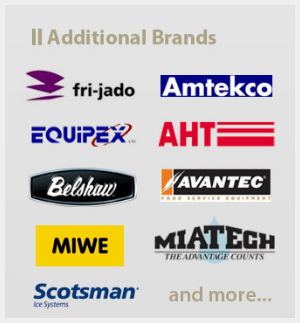Give a thorough caption of the image, focusing on all visible elements.

The image showcases a variety of additional brands associated with National Foodservice Equipment Solutions. Prominently displayed are the logos of several companies including fri-jado, Amtekco, Equipex, AHT, Belshaw, Avanttec, MIWE, Scotsman, and MiaTech, with the phrase "and more..." hinting at an even broader range of offerings. This visual emphasizes the diverse partnerships that NFSES maintains within the commercial food equipment industry, suggesting a comprehensive support network for foodservice operations across various sectors.